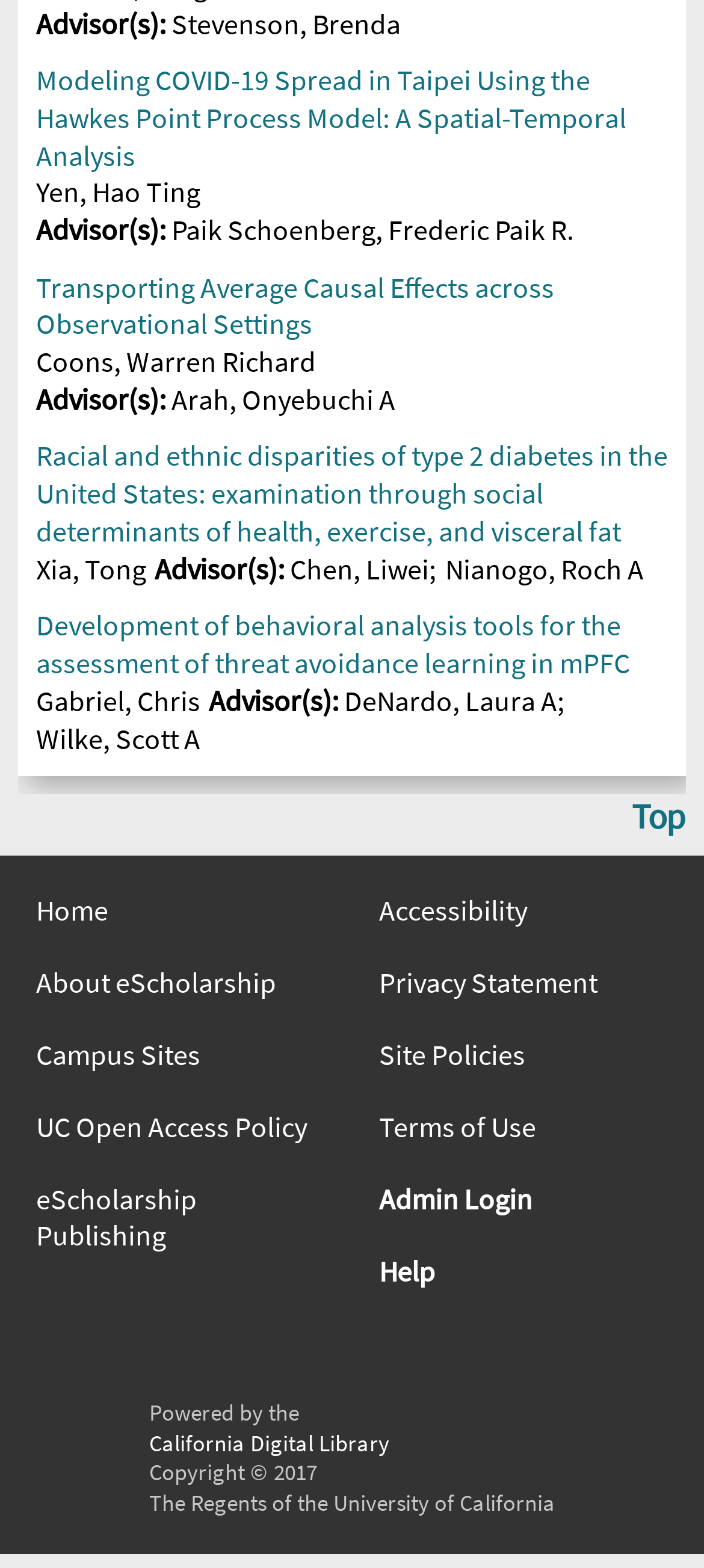Please locate the bounding box coordinates of the element that should be clicked to complete the given instruction: "View the article 'Modeling COVID-19 Spread in Taipei Using the Hawkes Point Process Model: A Spatial-Temporal Analysis'".

[0.051, 0.039, 0.949, 0.111]